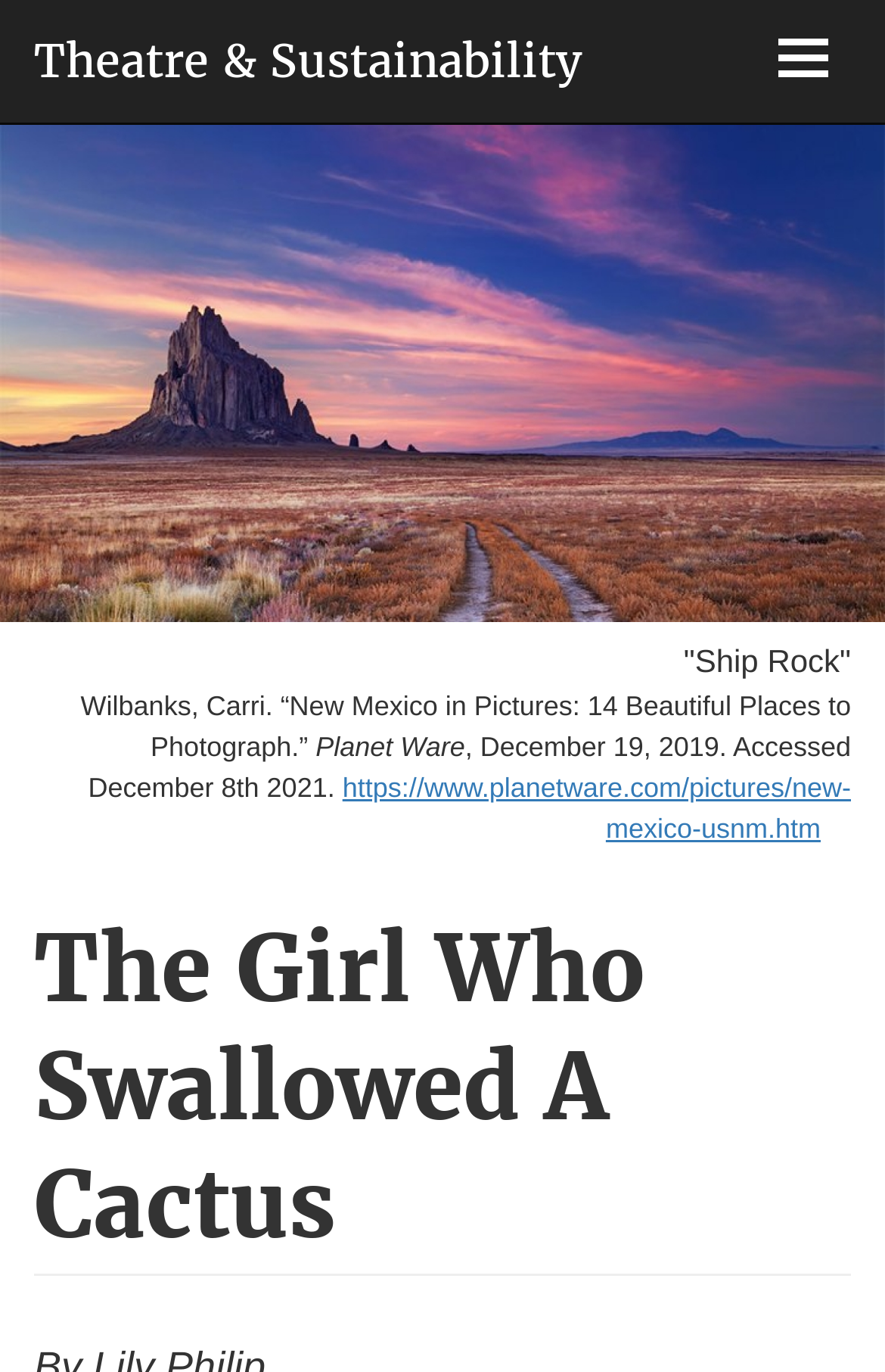Offer a meticulous caption that includes all visible features of the webpage.

The webpage is about "The Girl Who Swallowed A Cactus" and its relation to theatre and sustainability. At the top-left corner, there is a link to "Skip to main content". Next to it, a heading with the title "Theatre & Sustainability" is displayed, which is also a clickable link. On the top-right corner, a button labeled "Toggle navigation" is present.

Below the top section, a large figure takes up most of the page, containing an image of "New Mexico" with a caption. The caption includes the text "Ship Rock", a quote from Carri Wilbanks, and a reference to an article from Planet Ware, including the date of access.

Above the image, there is an empty heading, which seems to be a container for the figure. At the bottom of the page, a heading with the title "The Girl Who Swallowed A Cactus" is displayed, which is likely the main content of the page.